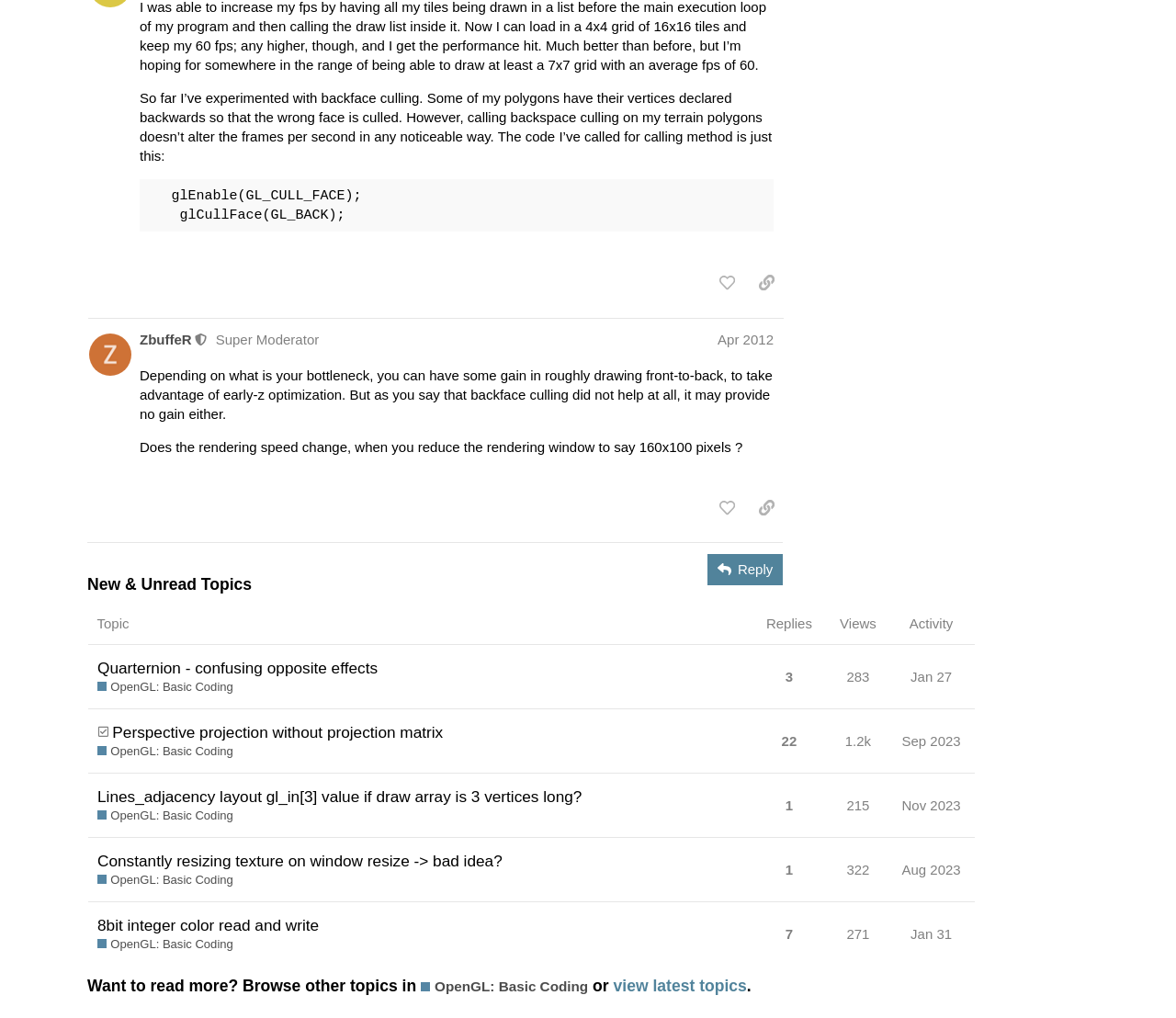Kindly determine the bounding box coordinates for the area that needs to be clicked to execute this instruction: "view topic 'Perspective projection without projection matrix'".

[0.075, 0.696, 0.642, 0.759]